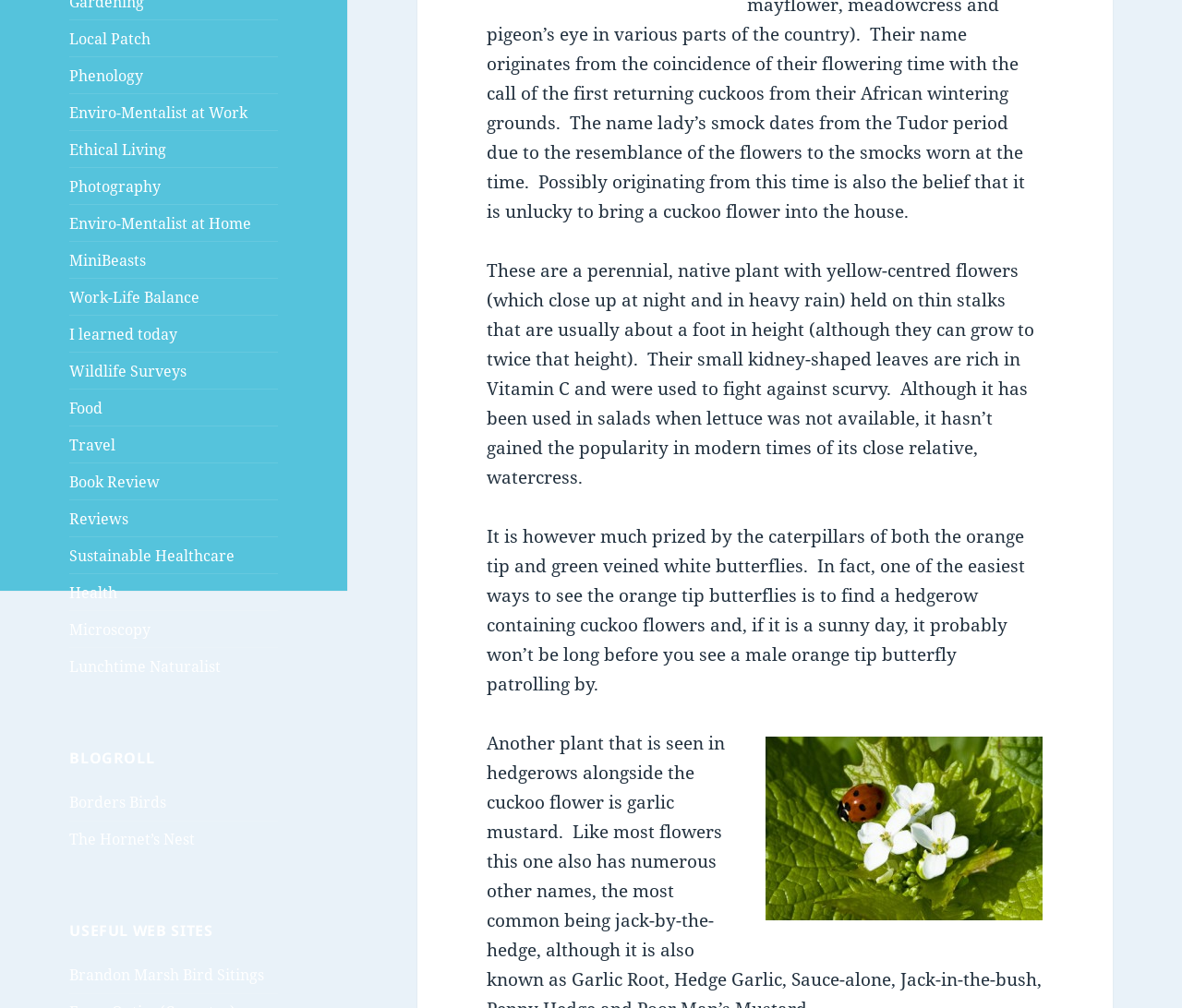Identify the bounding box coordinates for the UI element described as: "I learned today".

[0.059, 0.321, 0.15, 0.341]